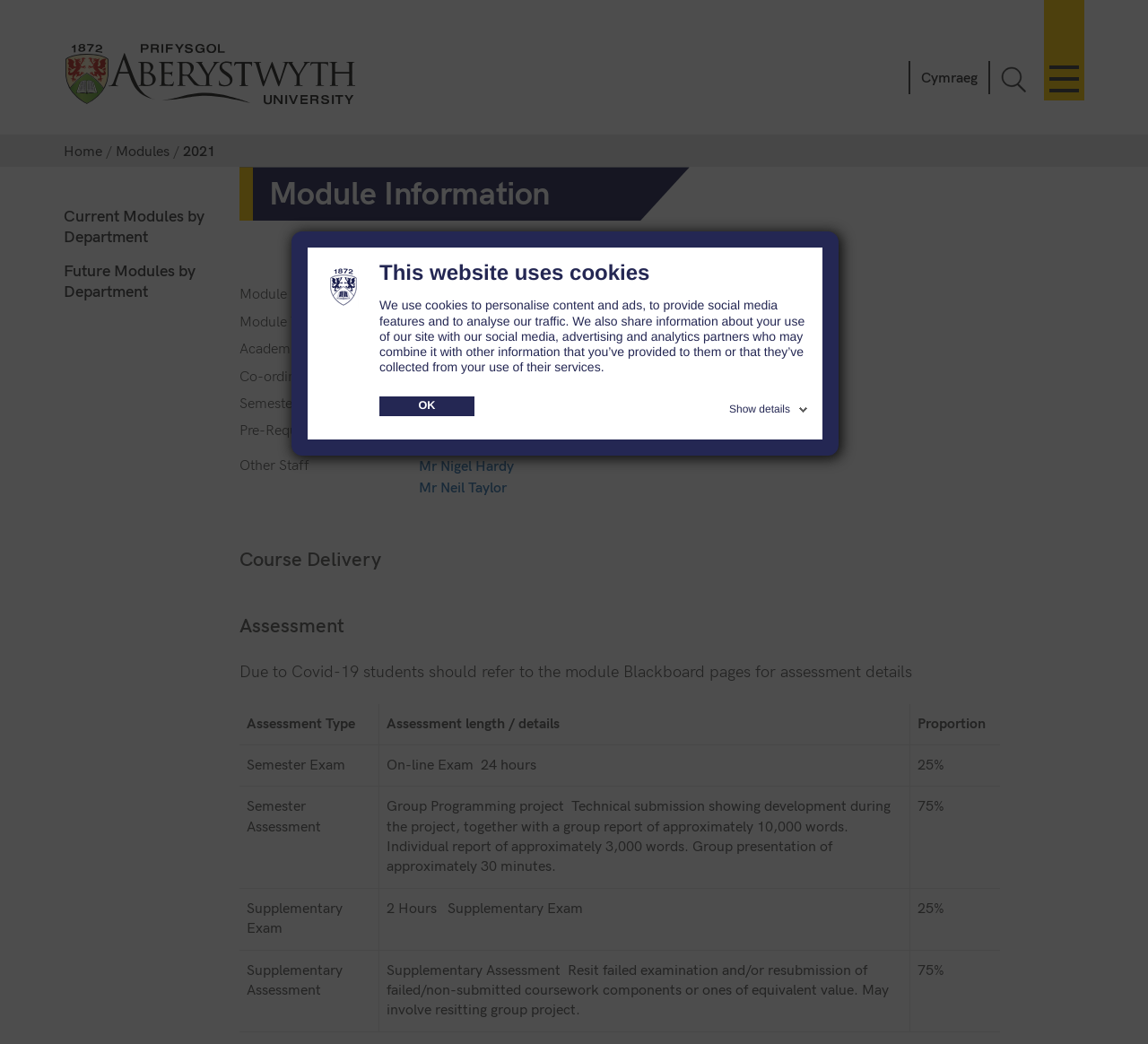Offer a detailed account of what is visible on the webpage.

The webpage is about a module information page at Aberystwyth University. At the top, there is a dialog box with a logo, a heading "This website uses cookies", and a paragraph explaining the use of cookies. Below the dialog box, there are two links: "OK" and "Show details". 

On the top left, there is a link to Aberystwyth University with an image of the university's logo. Next to it, there is a toggle menu link and a toggle search link. 

Below these links, there is a paragraph with a link to switch the language to Welsh. On the top right, there are three links: "Home", "Modules", and a static text "2021". 

The main content of the page is about a module with the identifier "SEM5640" and the title "Developing Advanced Internet-Based Applications". The module information is divided into several sections, including "Module Information", "Course Delivery", and "Assessment". 

In the "Module Information" section, there are details about the module, such as the academic year, coordinator, semester, and pre-requisite. 

In the "Assessment" section, there is a table with three columns: "Assessment Type", "Assessment length / details", and "Proportion". The table has four rows, each describing a different assessment type, including a semester exam, semester assessment, supplementary exam, and supplementary assessment. 

At the bottom of the page, there are two links: "Current Modules by Department" and "Future Modules by Department".